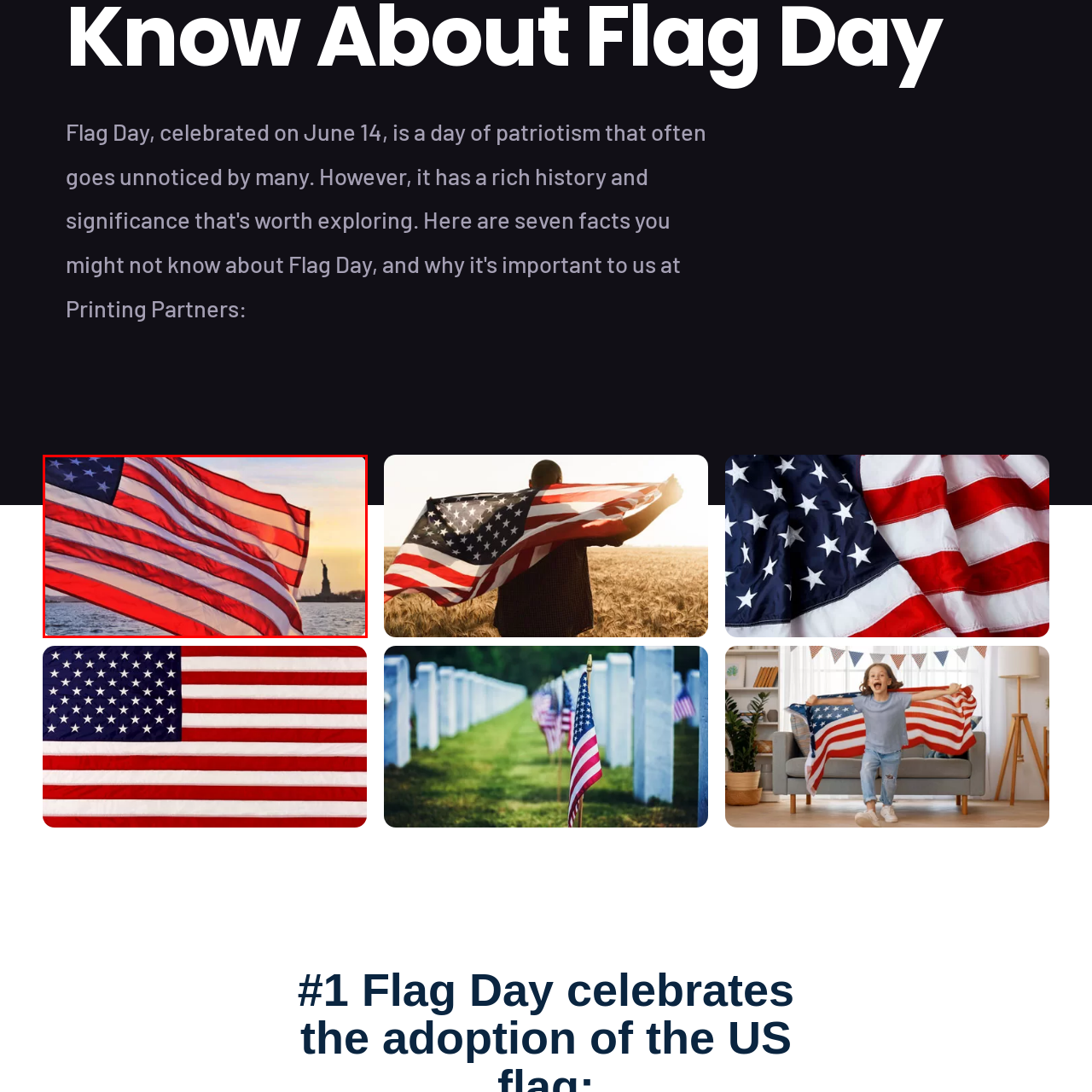Describe in detail the image that is highlighted by the red bounding box.

The image beautifully captures the American flag fluttering in the breeze, prominently displayed in the foreground. Behind the flag, the iconic silhouette of the Statue of Liberty stands majestically against a warm, sunset-lit sky, creating a striking contrast of colors. The scene evokes a sense of patriotism and freedom, symbolizing both the spirit of the nation and the historical significance of the statue as a beacon of hope and liberty. The gentle waves of the water in the background further enhance the tranquil atmosphere, making it a striking representation of American values and heritage.